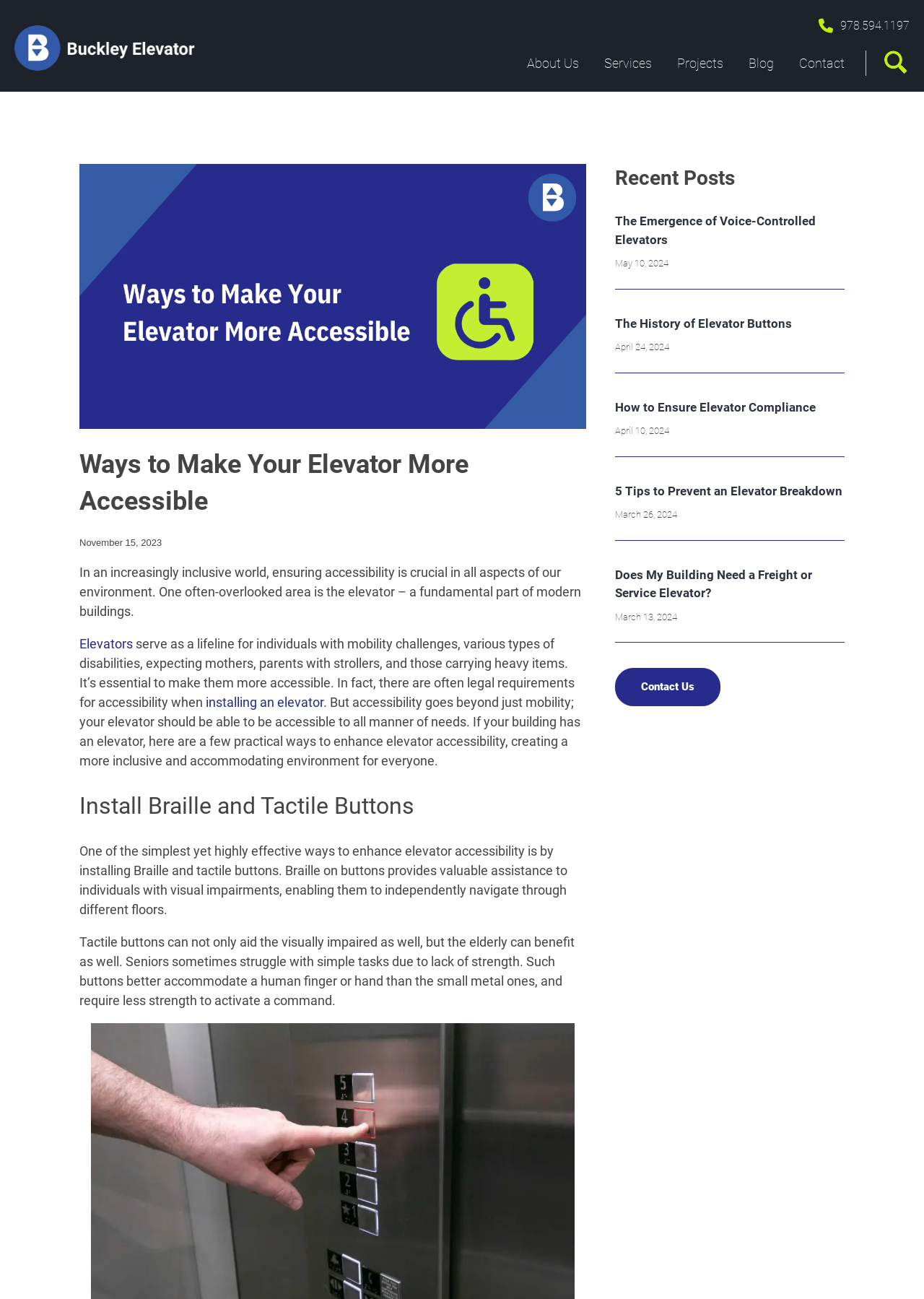Generate an in-depth caption that captures all aspects of the webpage.

This webpage is about making elevators more accessible, with a focus on enhancing their usability for individuals with mobility issues and disabilities. At the top left corner, there is a logo image, and on the top right corner, there are several links to different sections of the website, including "About Us", "Services", "Projects", "Blog", and "Contact". 

Below the navigation links, there is a search box on the top right side. On the left side, there is a large image related to elevator accessibility, followed by a heading that reads "Ways to Make Your Elevator More Accessible". 

Below the heading, there is a date "November 15, 2023", and a paragraph of text that discusses the importance of elevator accessibility. The text is divided into several sections, with links to related topics such as "Elevators" and "installing an elevator". 

The main content of the page is divided into sections, with headings such as "Install Braille and Tactile Buttons". Each section provides information on ways to enhance elevator accessibility, including the benefits of Braille and tactile buttons for individuals with visual impairments and the elderly. 

On the right side of the page, there is a section titled "Recent Posts", which lists several blog posts related to elevators, including "The Emergence of Voice-Controlled Elevators", "The History of Elevator Buttons", and "How to Ensure Elevator Compliance". Each post has a link to the full article and a date. At the bottom of the page, there is a link to "Contact Us".